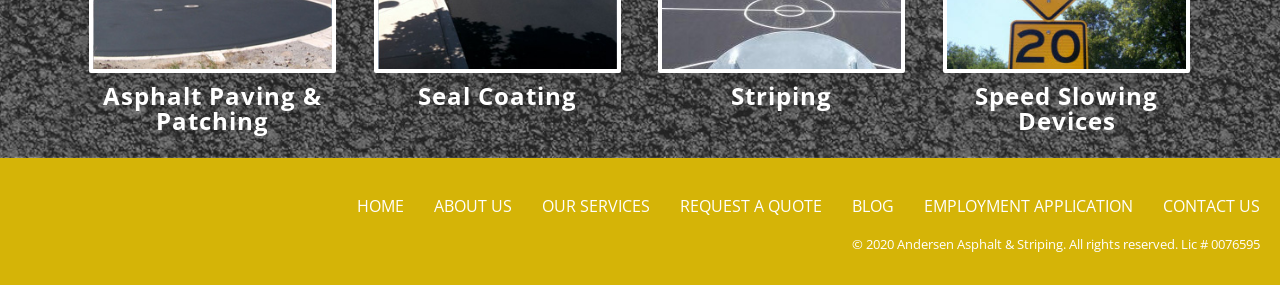Please identify the bounding box coordinates of the clickable element to fulfill the following instruction: "Explore the 'Auto Shows' category". The coordinates should be four float numbers between 0 and 1, i.e., [left, top, right, bottom].

None